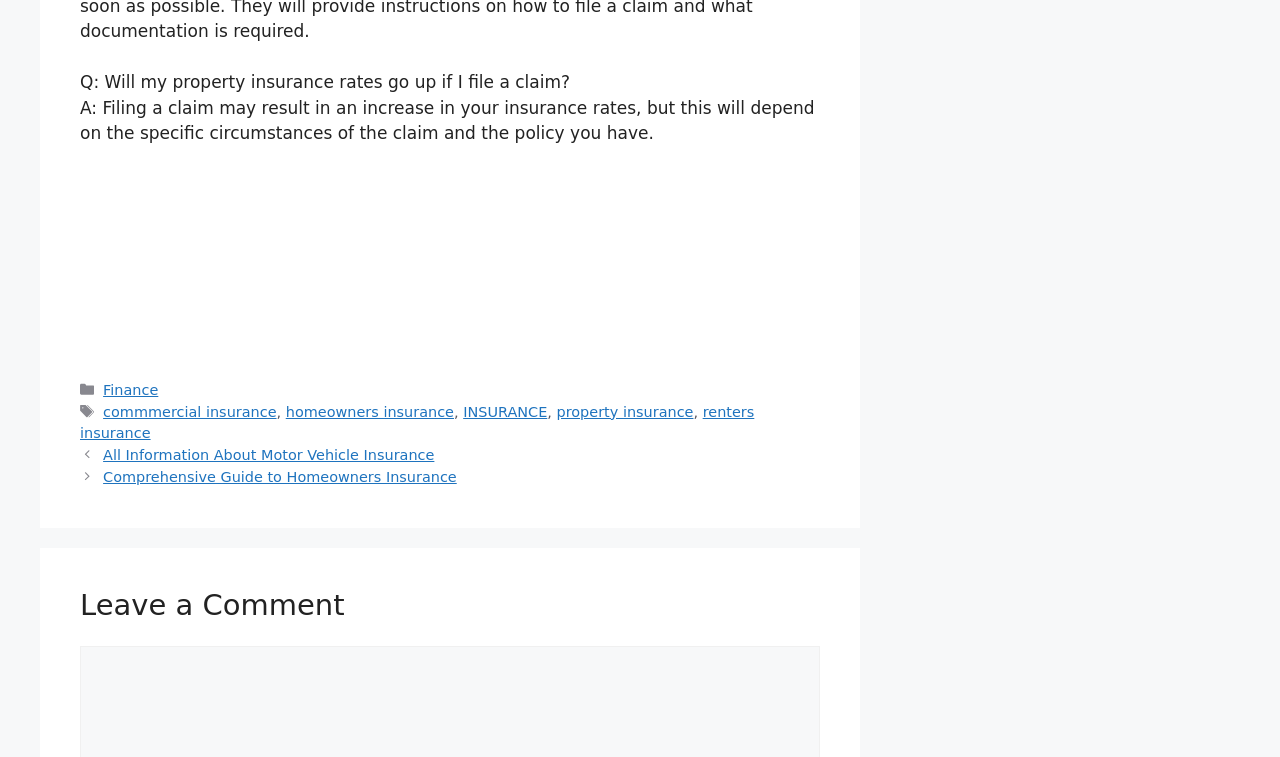Answer the following inquiry with a single word or phrase:
How many types of insurance are mentioned in the tags section?

5